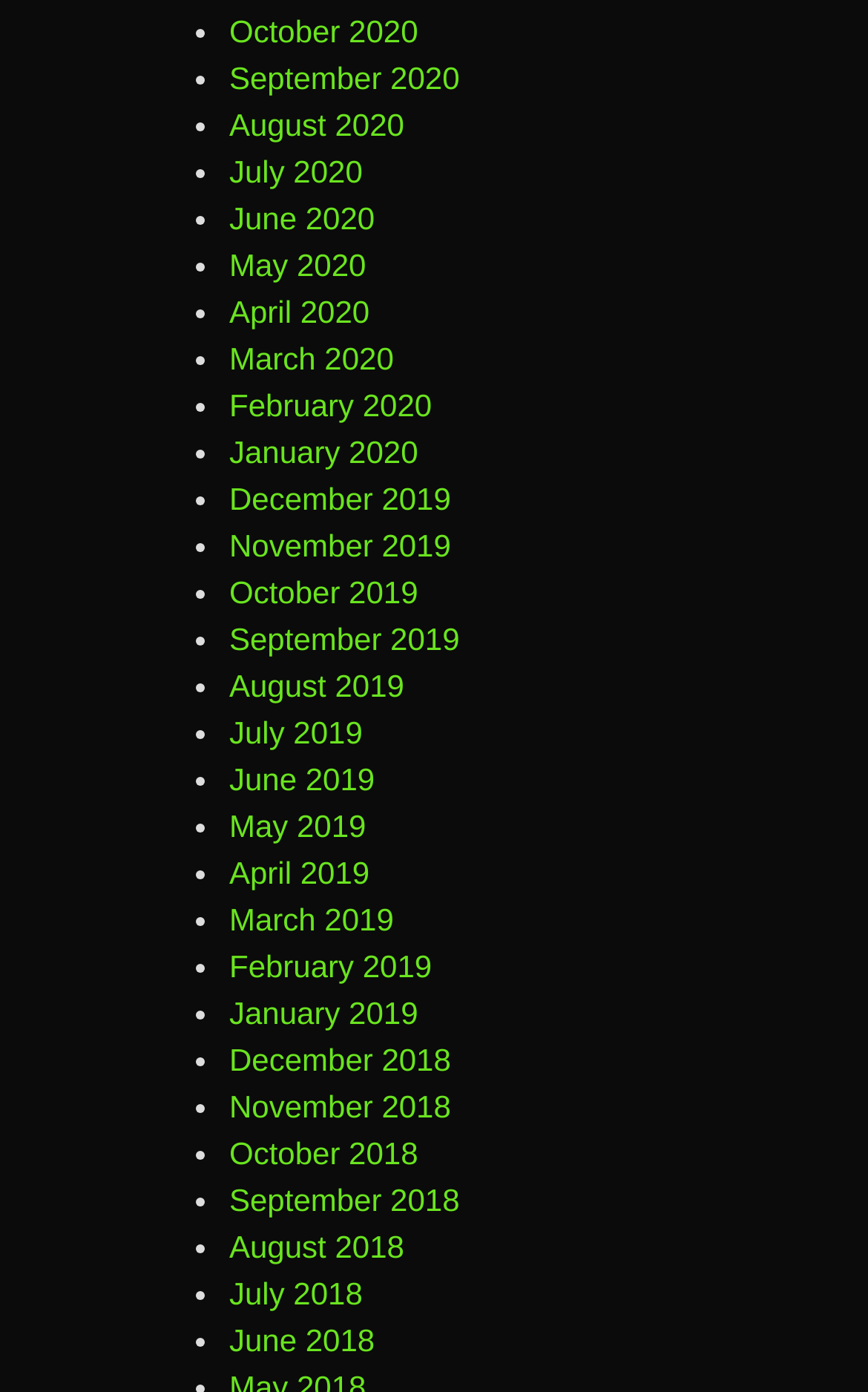How many months are listed?
Examine the webpage screenshot and provide an in-depth answer to the question.

I can count the number of links in the list, and there are 24 links, each representing a month from 2018 to 2020.